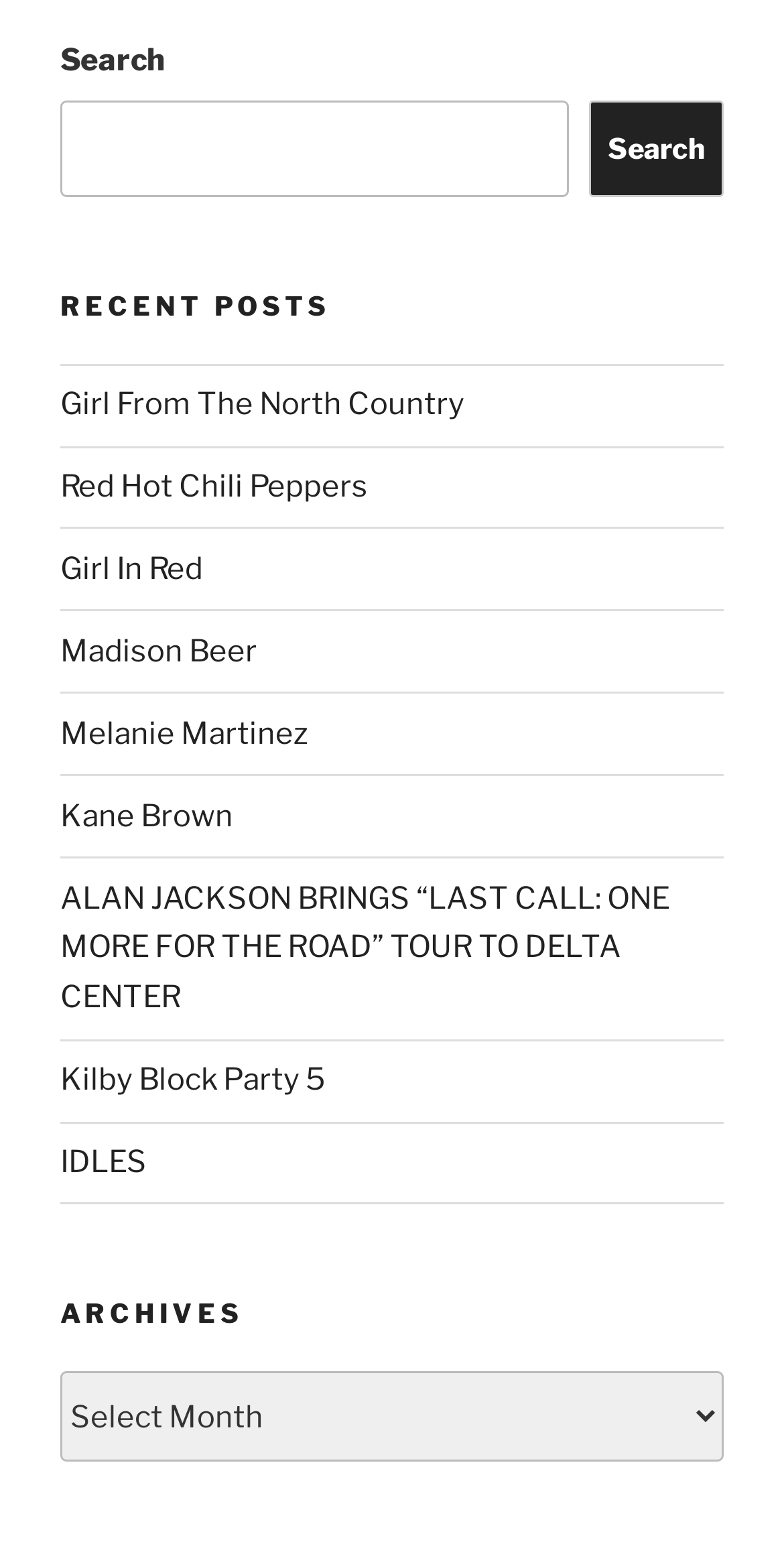Please determine the bounding box coordinates for the element that should be clicked to follow these instructions: "Click on 'Girl From The North Country'".

[0.077, 0.251, 0.592, 0.274]